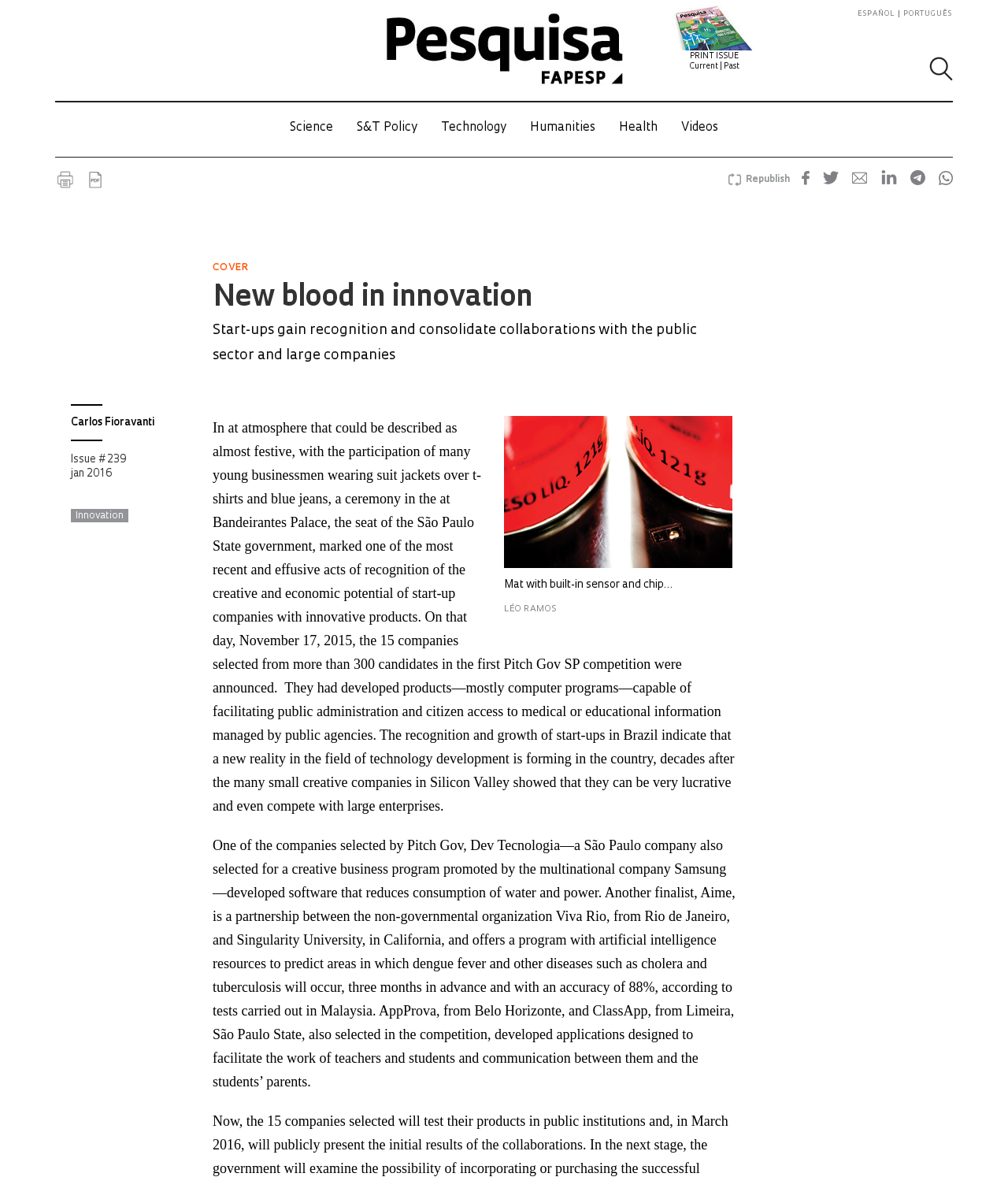What is the language of the webpage?
Please use the image to provide an in-depth answer to the question.

I inferred this from the presence of Portuguese words and phrases such as 'ESPAÑOL', 'PORTUGUÊS', and 'Republish' on the webpage, indicating that the primary language of the webpage is Portuguese.